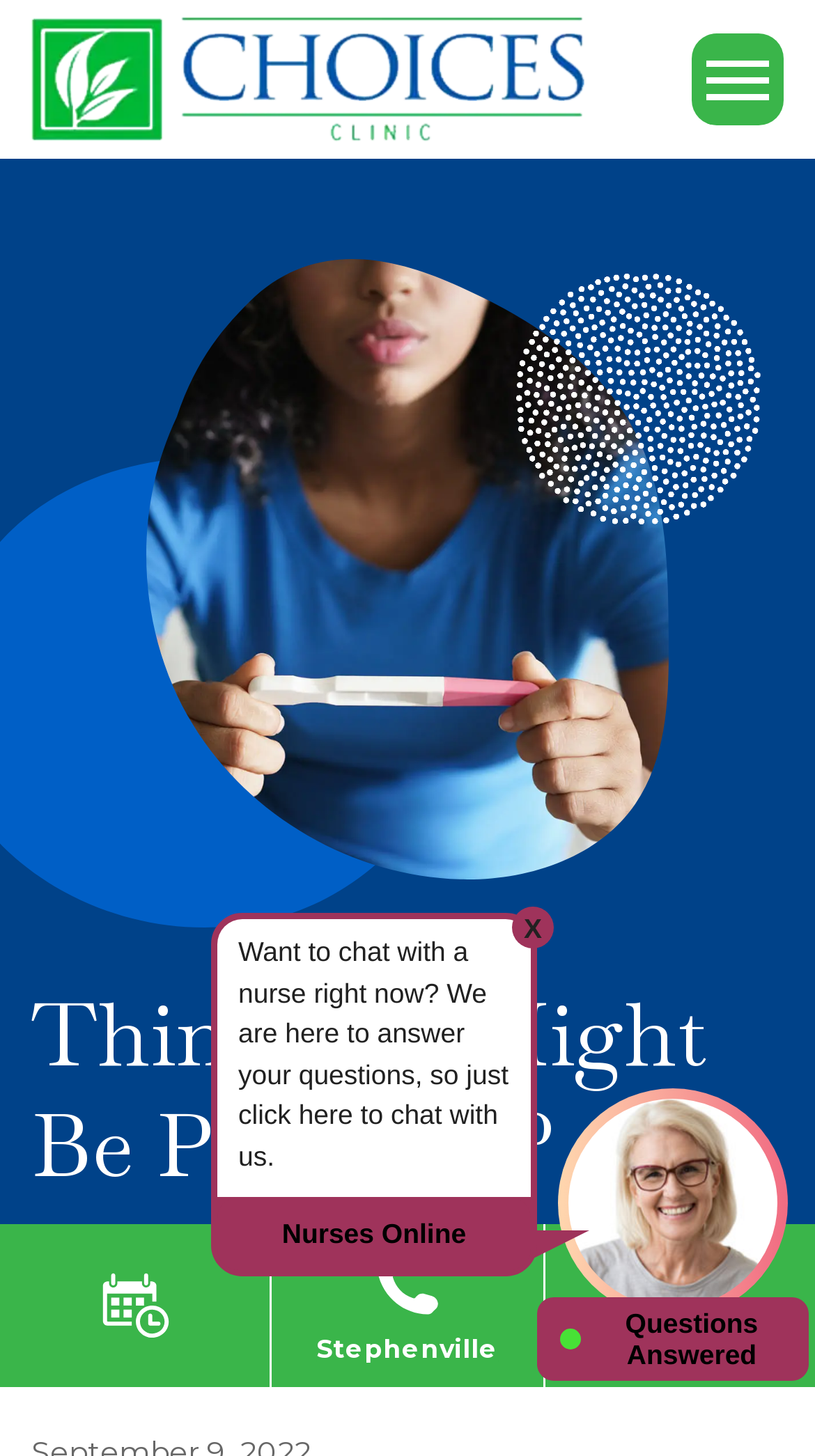What is the principal heading displayed on the webpage?

Think You Might Be Pregnant?